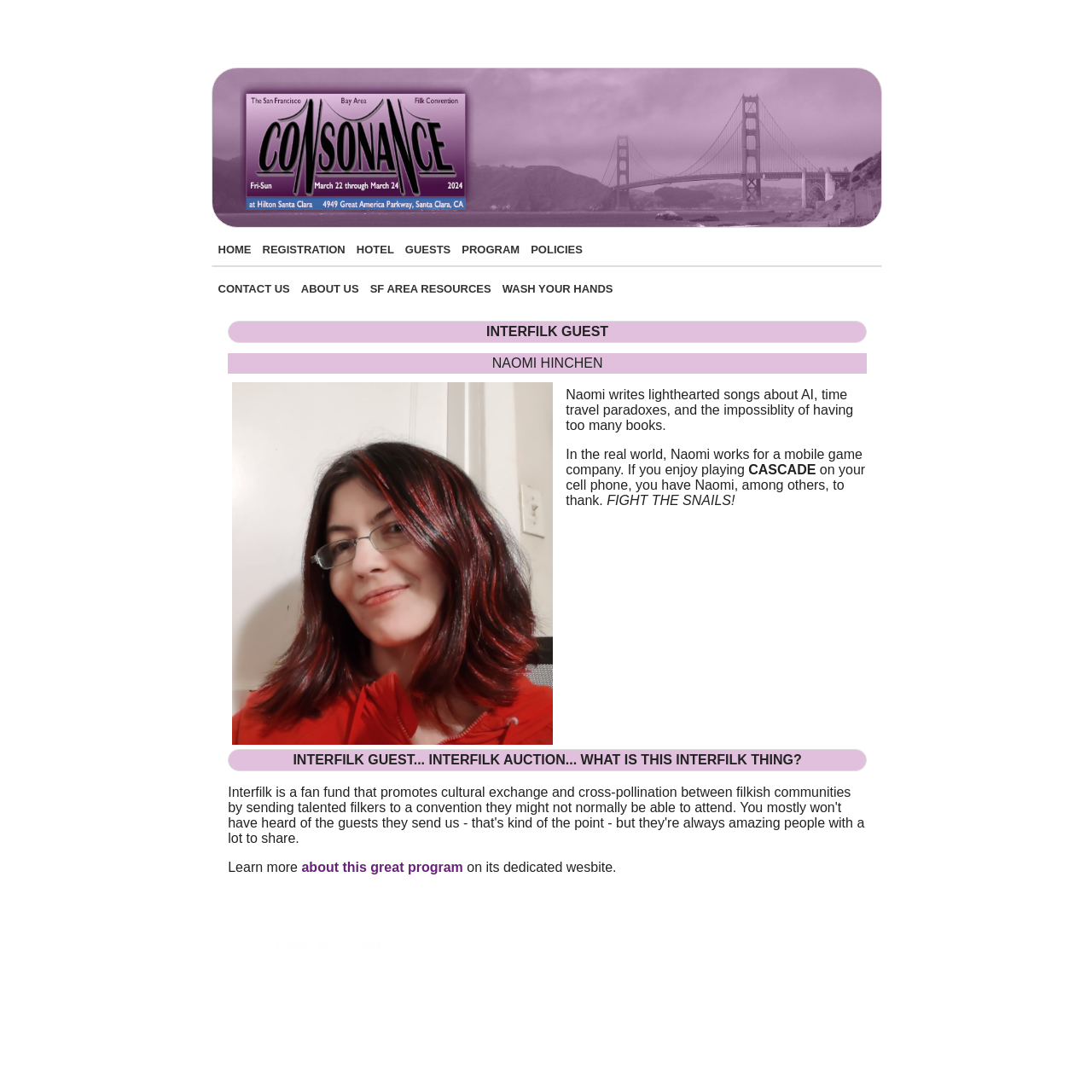Please provide the bounding box coordinates for the element that needs to be clicked to perform the instruction: "Click on the HOME link". The coordinates must consist of four float numbers between 0 and 1, formatted as [left, top, right, bottom].

[0.2, 0.223, 0.23, 0.235]